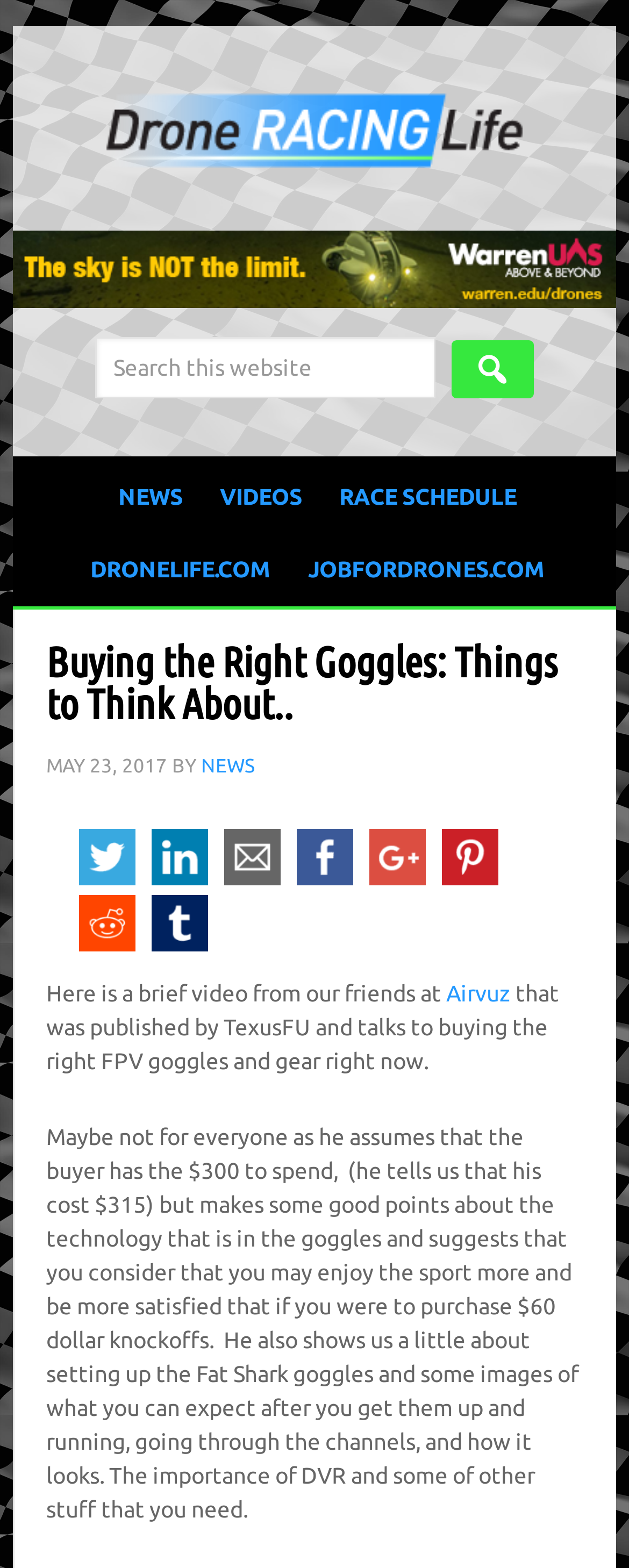Describe every aspect of the webpage comprehensively.

The webpage is about drone racing and FPV goggles, with a focus on buying the right gear. At the top, there is a navigation bar with links to "NEWS", "VIDEOS", "RACE SCHEDULE", and two other websites. Below the navigation bar, there is a search box with a magnifying glass icon on the right side.

The main content of the page is an article titled "Buying the Right Goggles: Things to Think About..", which is dated May 23, 2017. The article is divided into several sections, with a brief introduction followed by a video description. The video is from Airvuz and was published by TexusFU, discussing the importance of buying the right FPV goggles and gear.

Below the article title, there are social media sharing links, including Twitter, LinkedIn, Email, Facebook, Google, Pinterest, Reddit, and Tumblr, each with a corresponding icon. These links are aligned horizontally and take up about half of the page width.

The article text is the main focus of the page, describing the video content and providing additional information about FPV goggles and drone racing. The text is divided into paragraphs, with the first paragraph introducing the video and the second paragraph summarizing the video content. The text is written in a conversational tone, with the author sharing their thoughts and opinions on the topic.

There are no images on the page except for the social media icons. The overall layout is clean and easy to read, with a clear hierarchy of elements and sufficient whitespace to separate the different sections of the page.